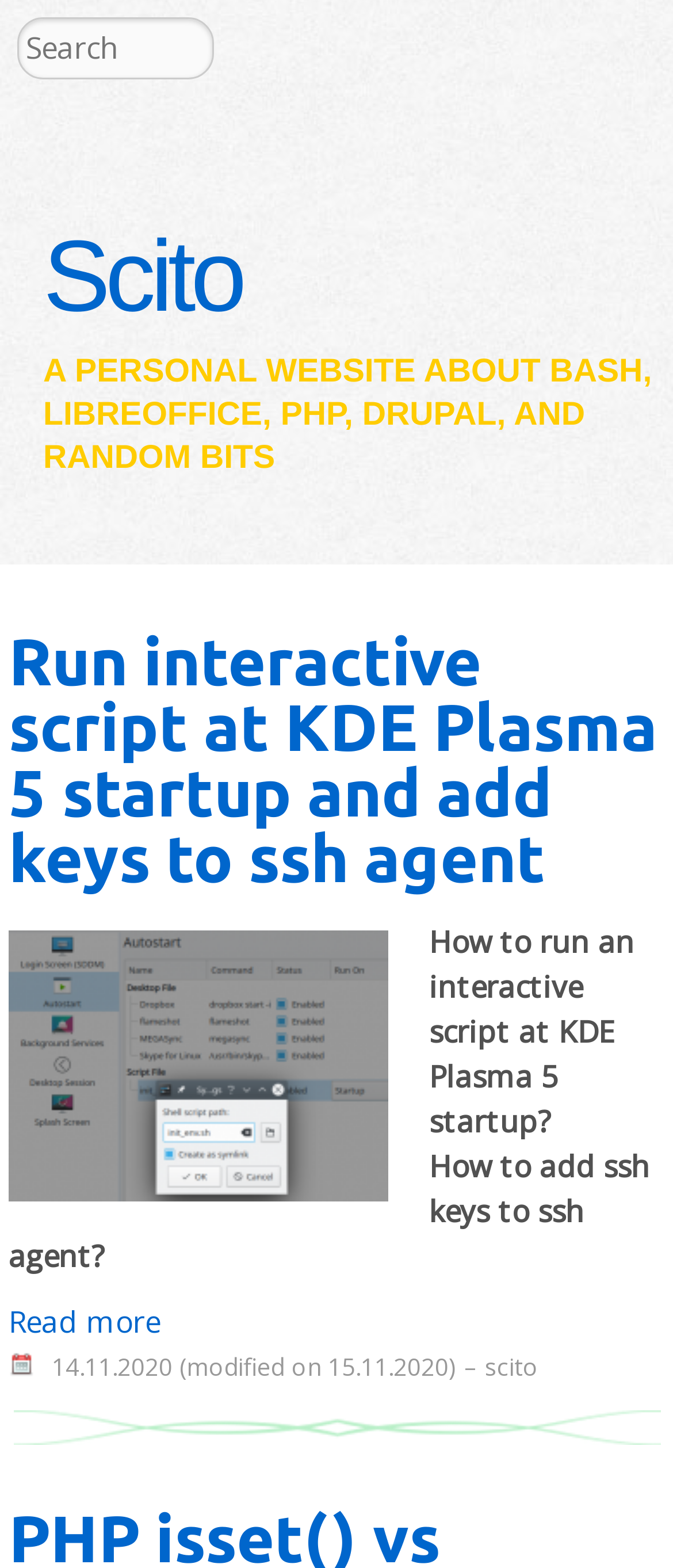Please specify the bounding box coordinates of the region to click in order to perform the following instruction: "Go to Scito's homepage".

[0.064, 0.141, 0.359, 0.212]